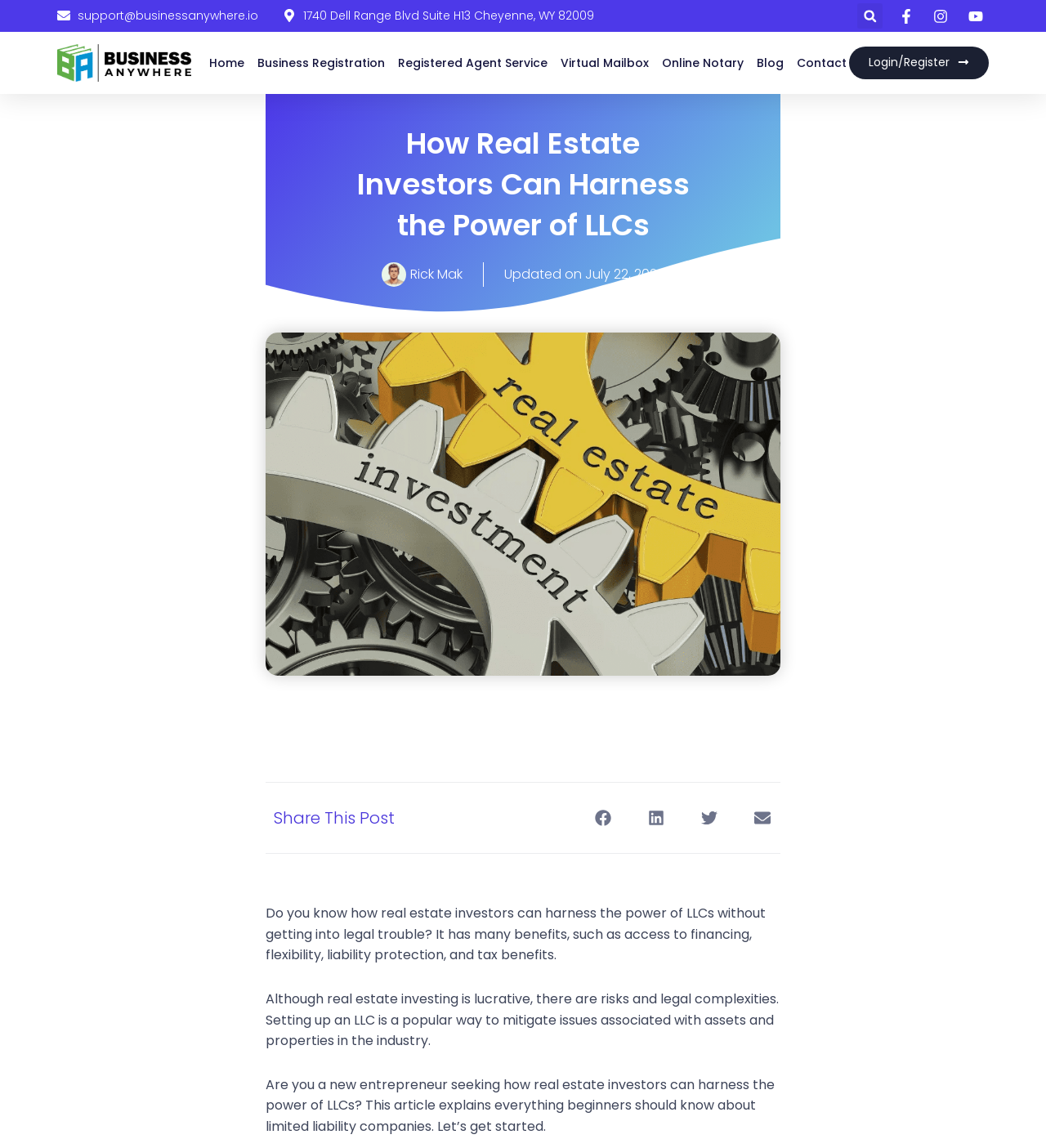Using the description: "aria-label="Share on facebook"", identify the bounding box of the corresponding UI element in the screenshot.

[0.559, 0.696, 0.594, 0.728]